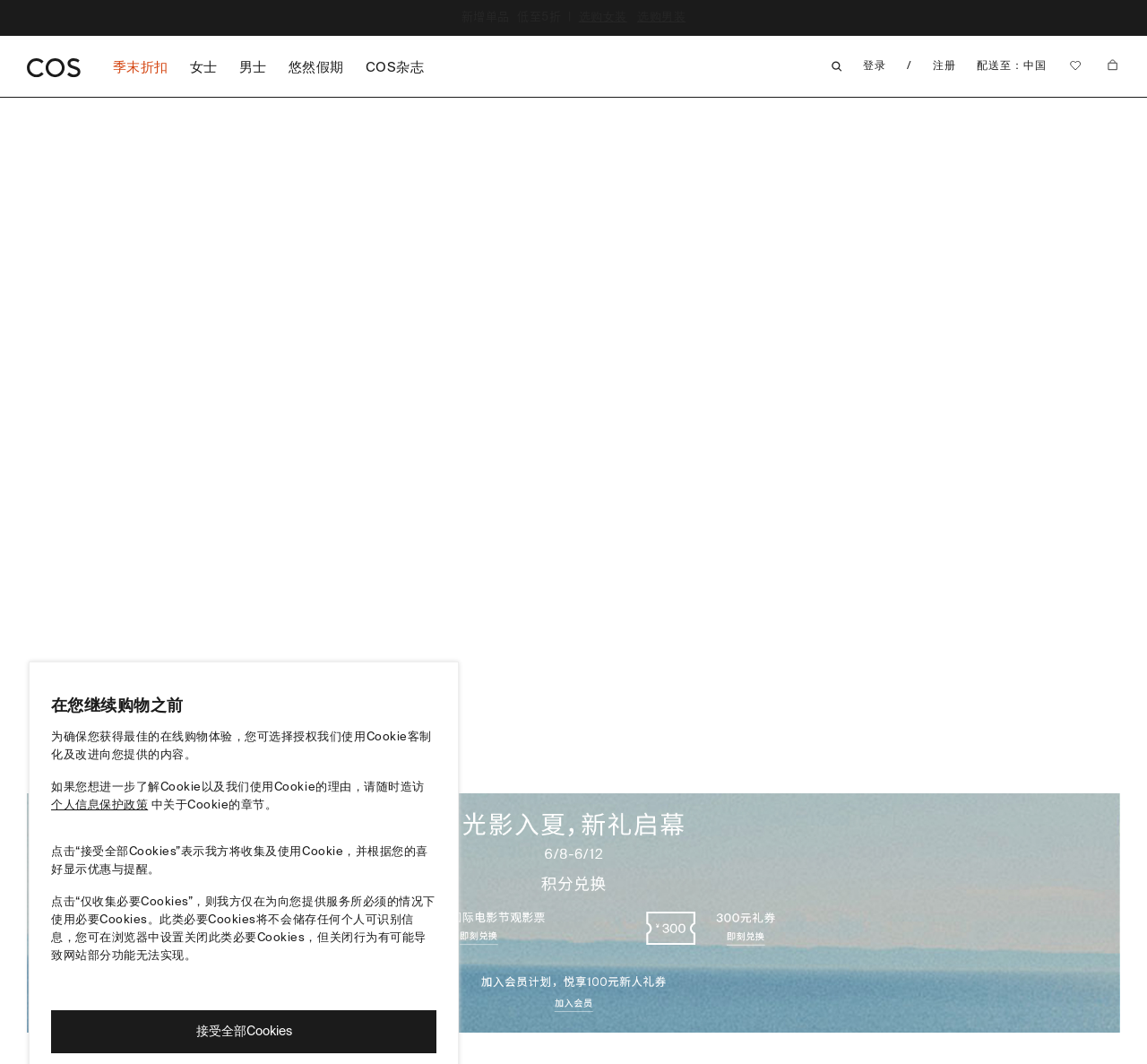Please indicate the bounding box coordinates for the clickable area to complete the following task: "Register for a new account". The coordinates should be specified as four float numbers between 0 and 1, i.e., [left, top, right, bottom].

[0.805, 0.045, 0.843, 0.078]